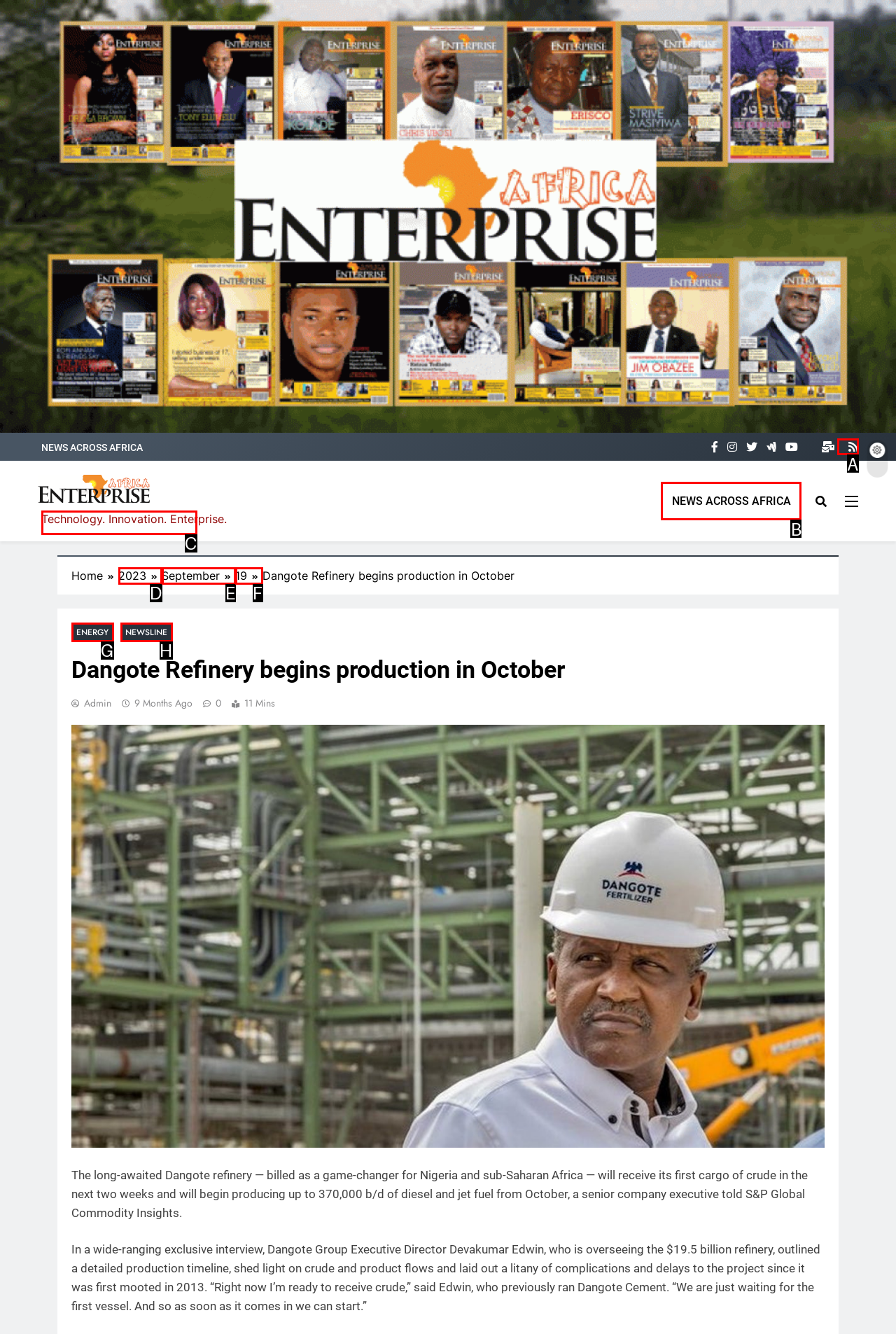From the given choices, which option should you click to complete this task: View random news? Answer with the letter of the correct option.

A